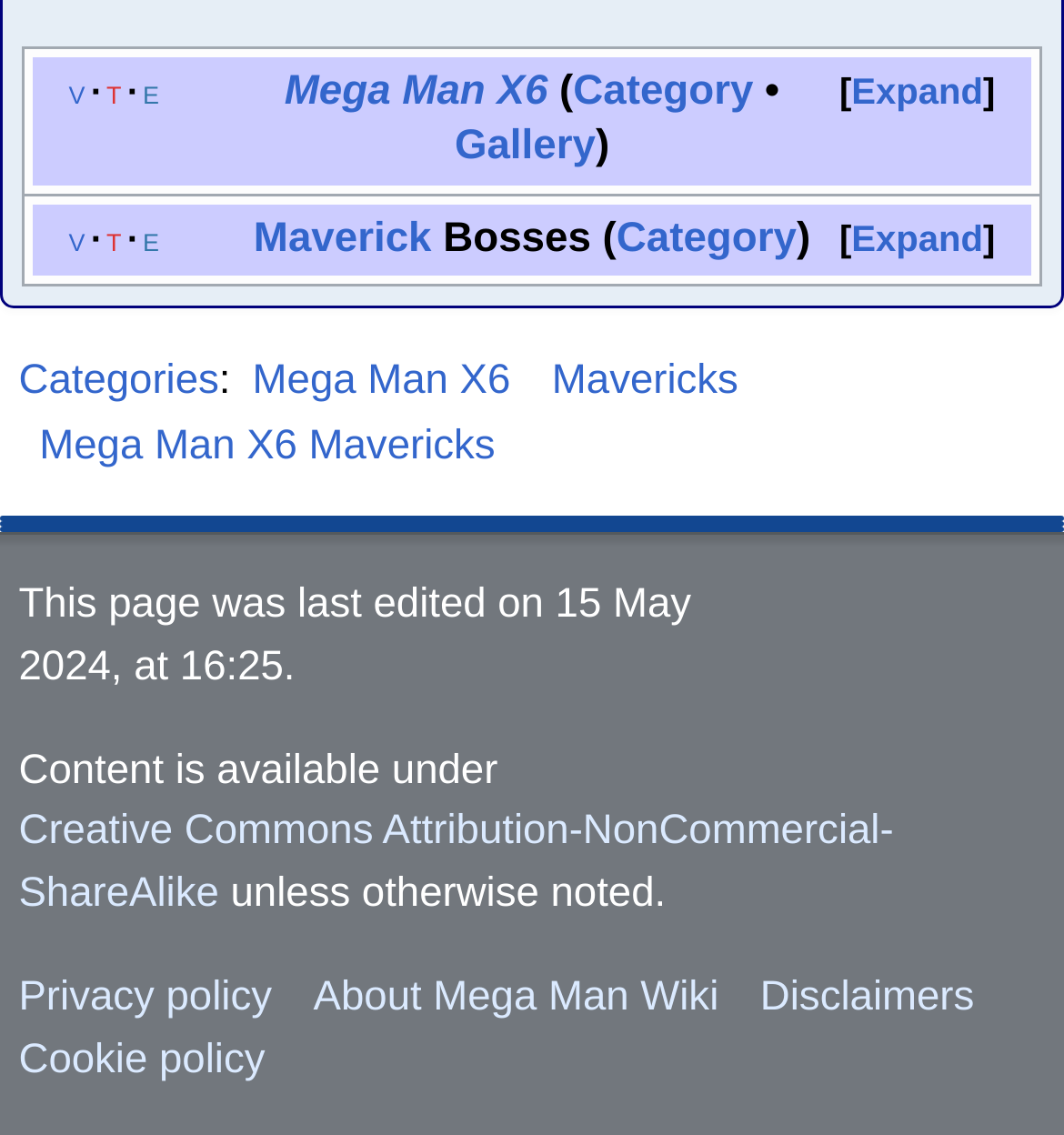Identify the bounding box coordinates for the UI element described as follows: "Cookie management". Ensure the coordinates are four float numbers between 0 and 1, formatted as [left, top, right, bottom].

None